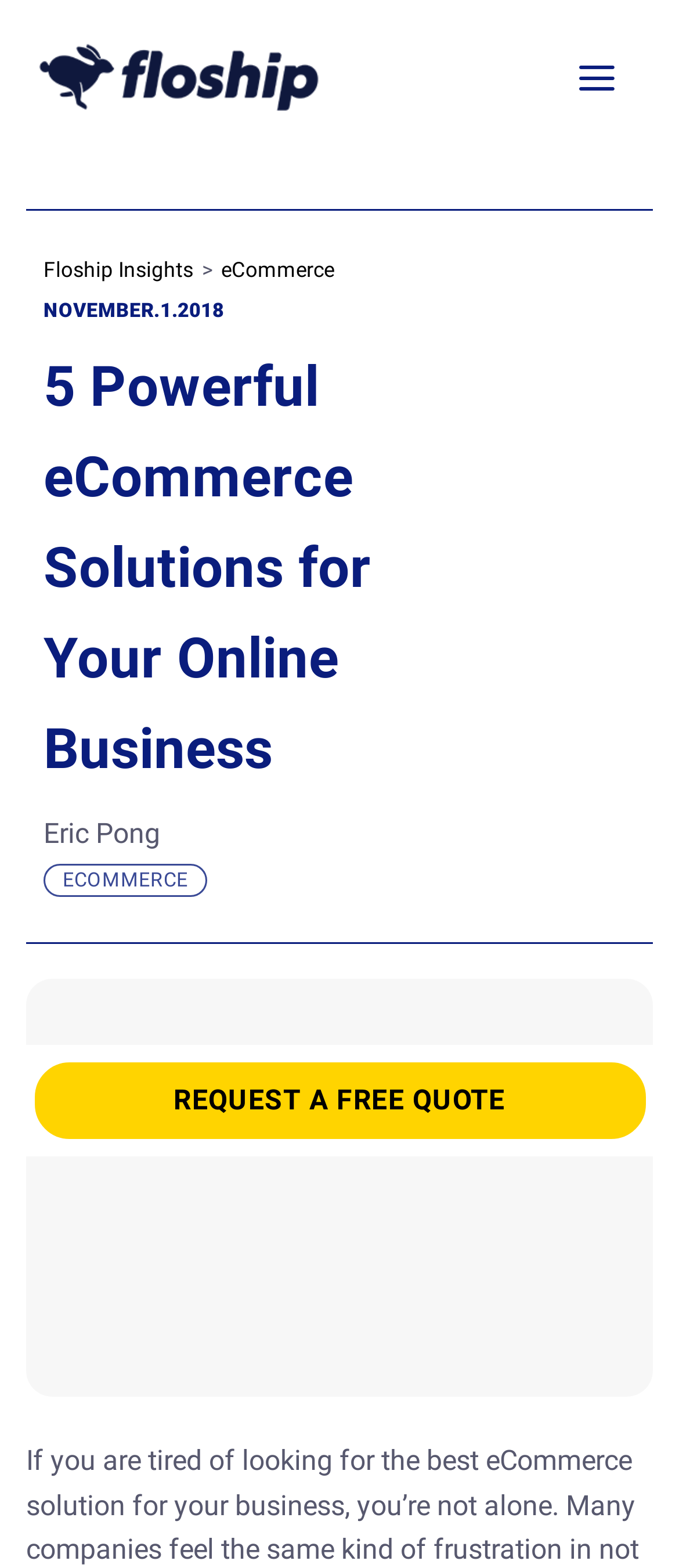Using the description: "Floship Insights", determine the UI element's bounding box coordinates. Ensure the coordinates are in the format of four float numbers between 0 and 1, i.e., [left, top, right, bottom].

[0.064, 0.164, 0.285, 0.18]